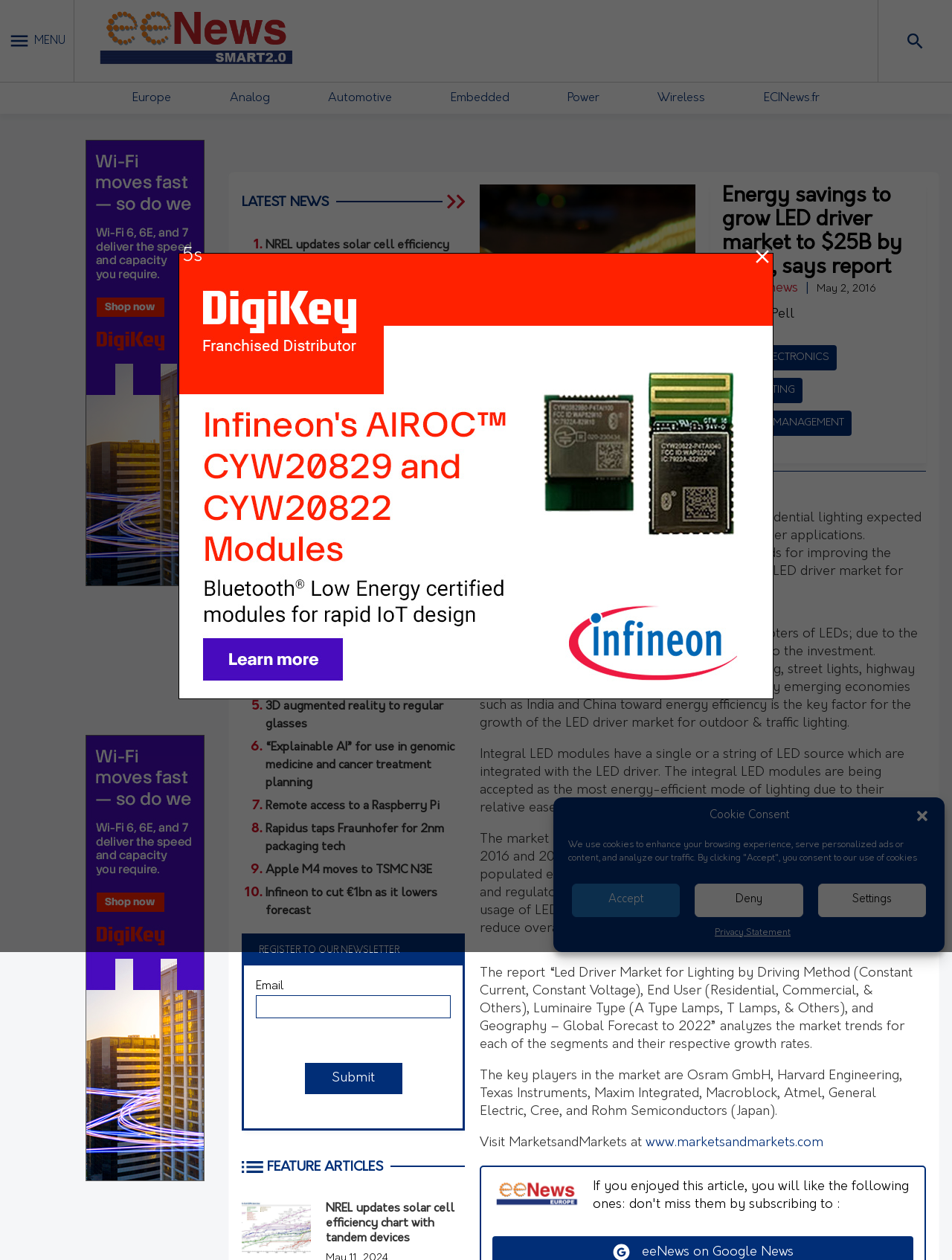Identify the bounding box for the UI element described as: "Embedded". The coordinates should be four float numbers between 0 and 1, i.e., [left, top, right, bottom].

[0.473, 0.073, 0.535, 0.083]